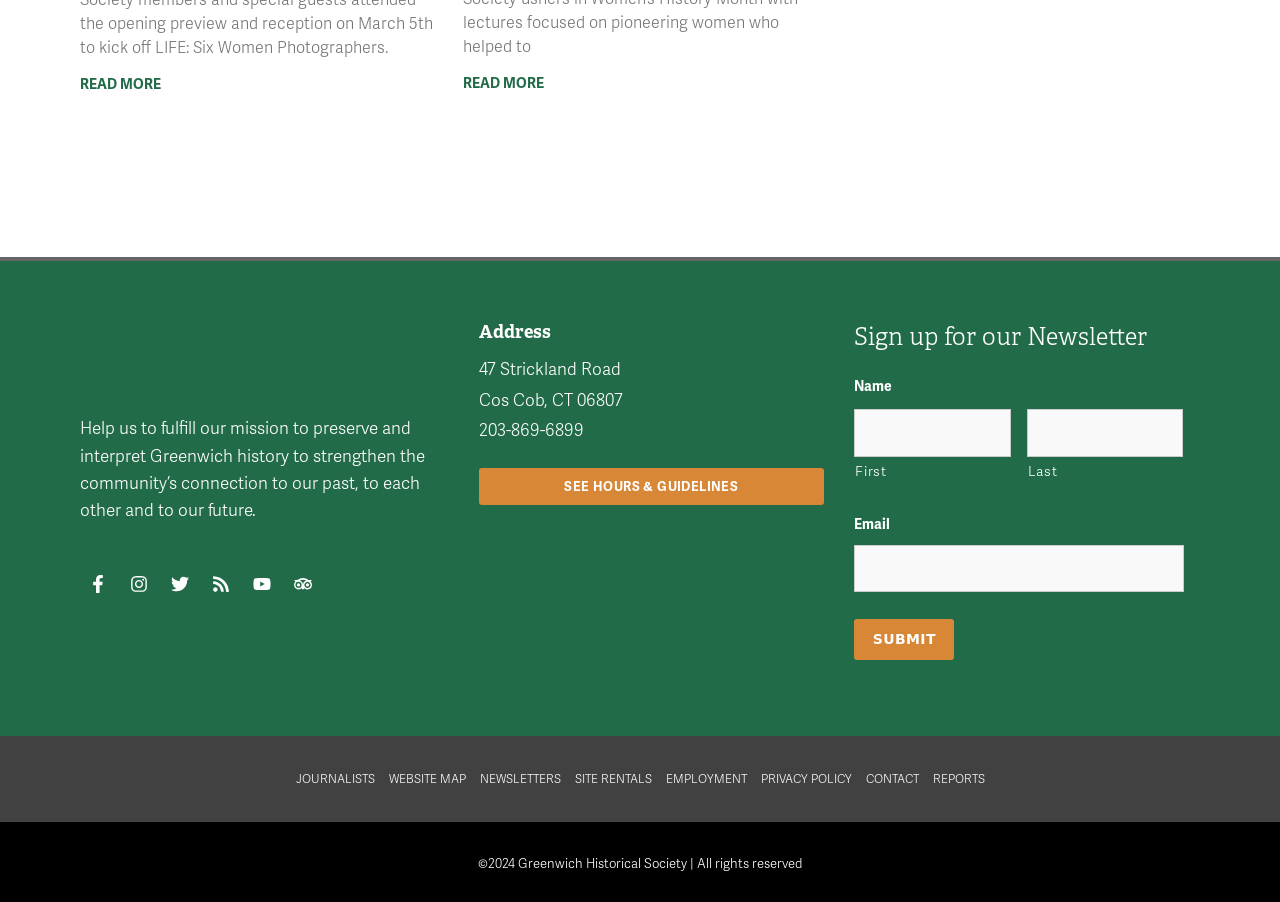Identify the bounding box coordinates of the region that should be clicked to execute the following instruction: "Learn more about the Kurt Schork Memorial Fund".

None